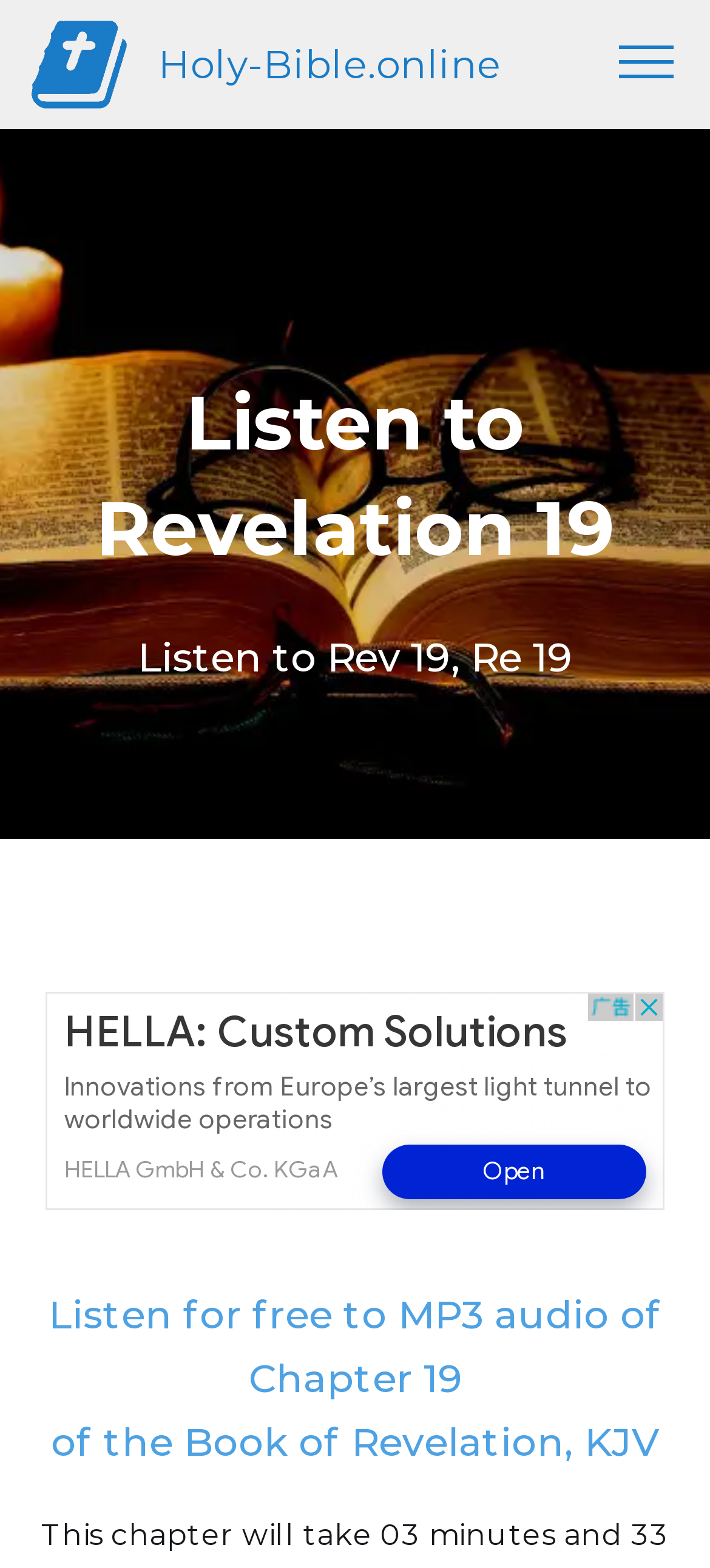Provide the bounding box coordinates of the UI element this sentence describes: "title="The Dispute Wizard"".

None